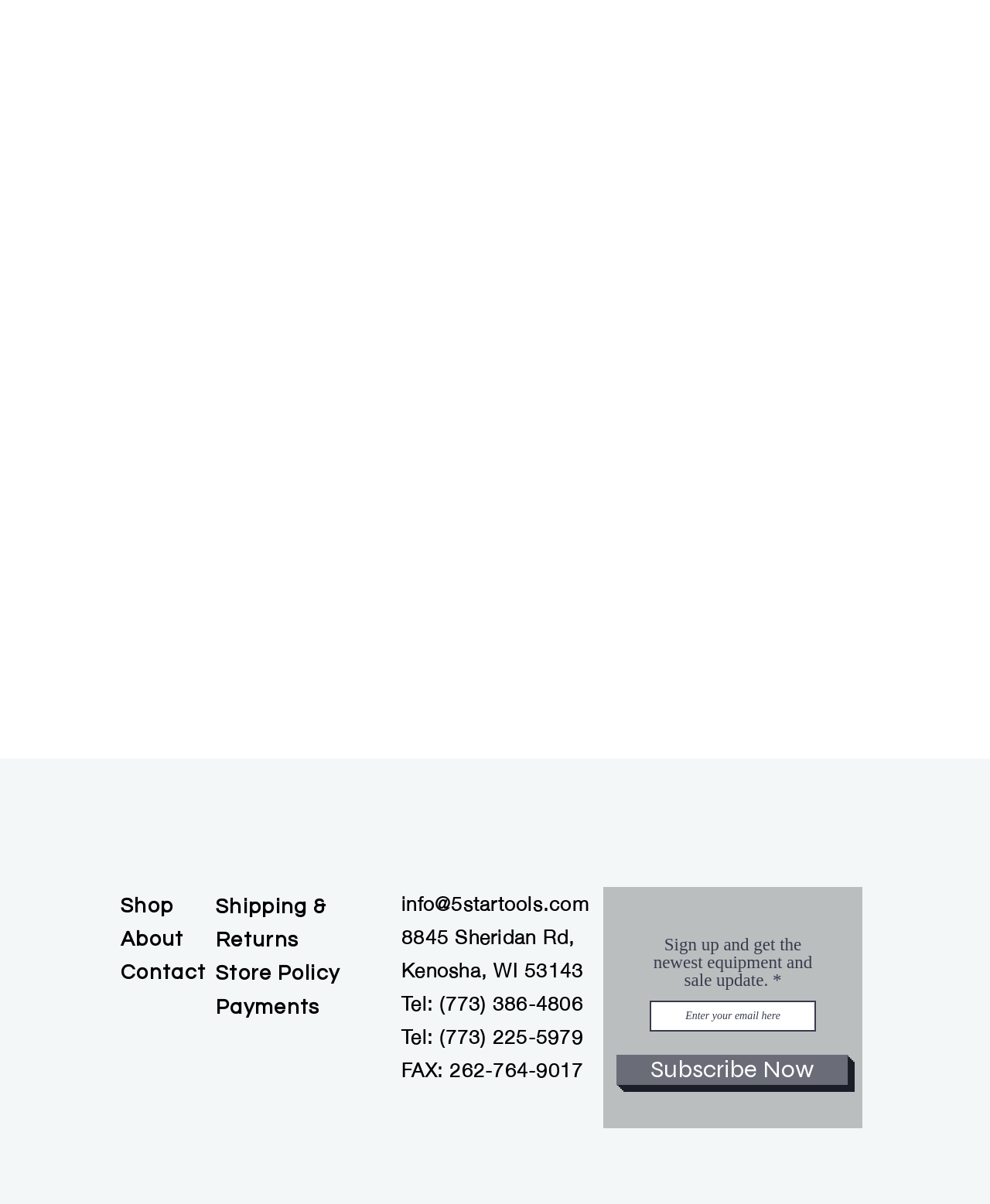Can you specify the bounding box coordinates of the area that needs to be clicked to fulfill the following instruction: "Go to Shop"?

[0.122, 0.744, 0.175, 0.762]